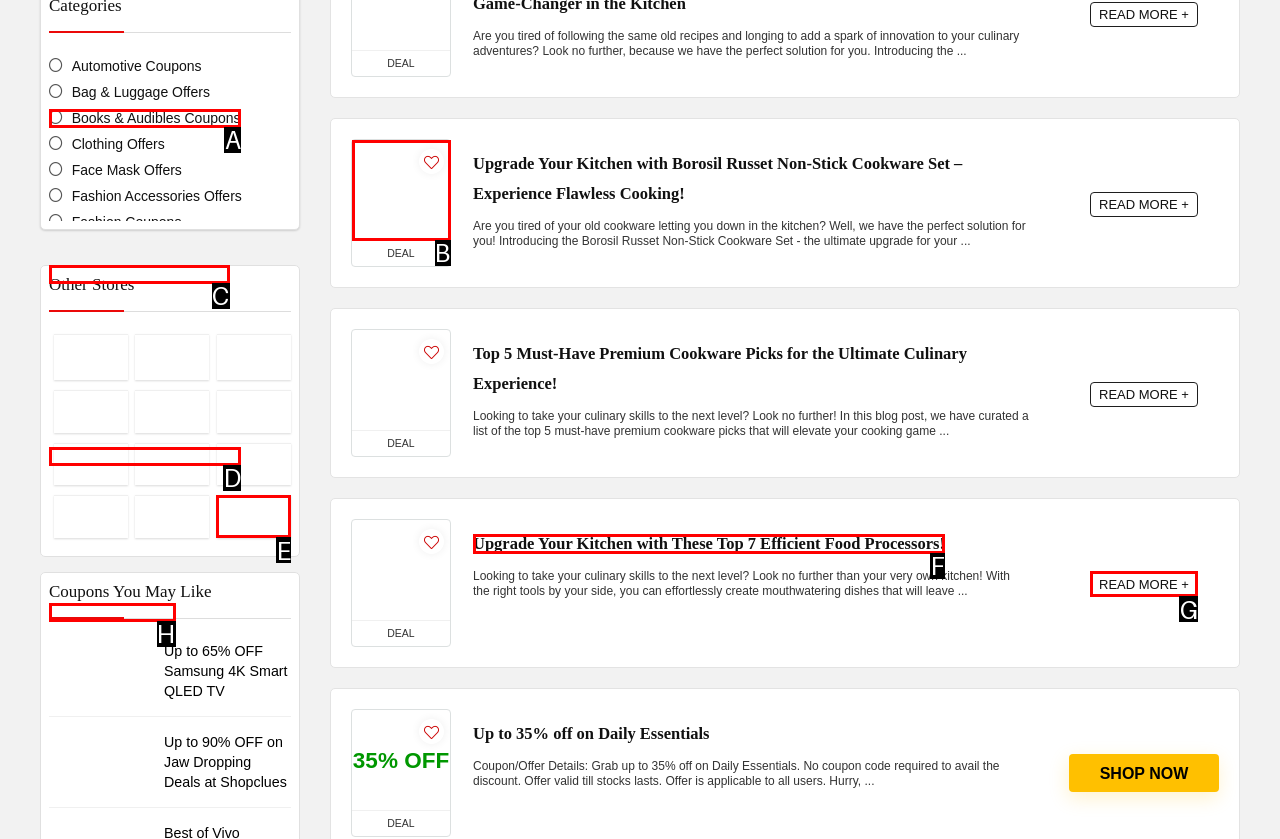Choose the letter of the UI element that aligns with the following description: Home Appliances Coupons
State your answer as the letter from the listed options.

D